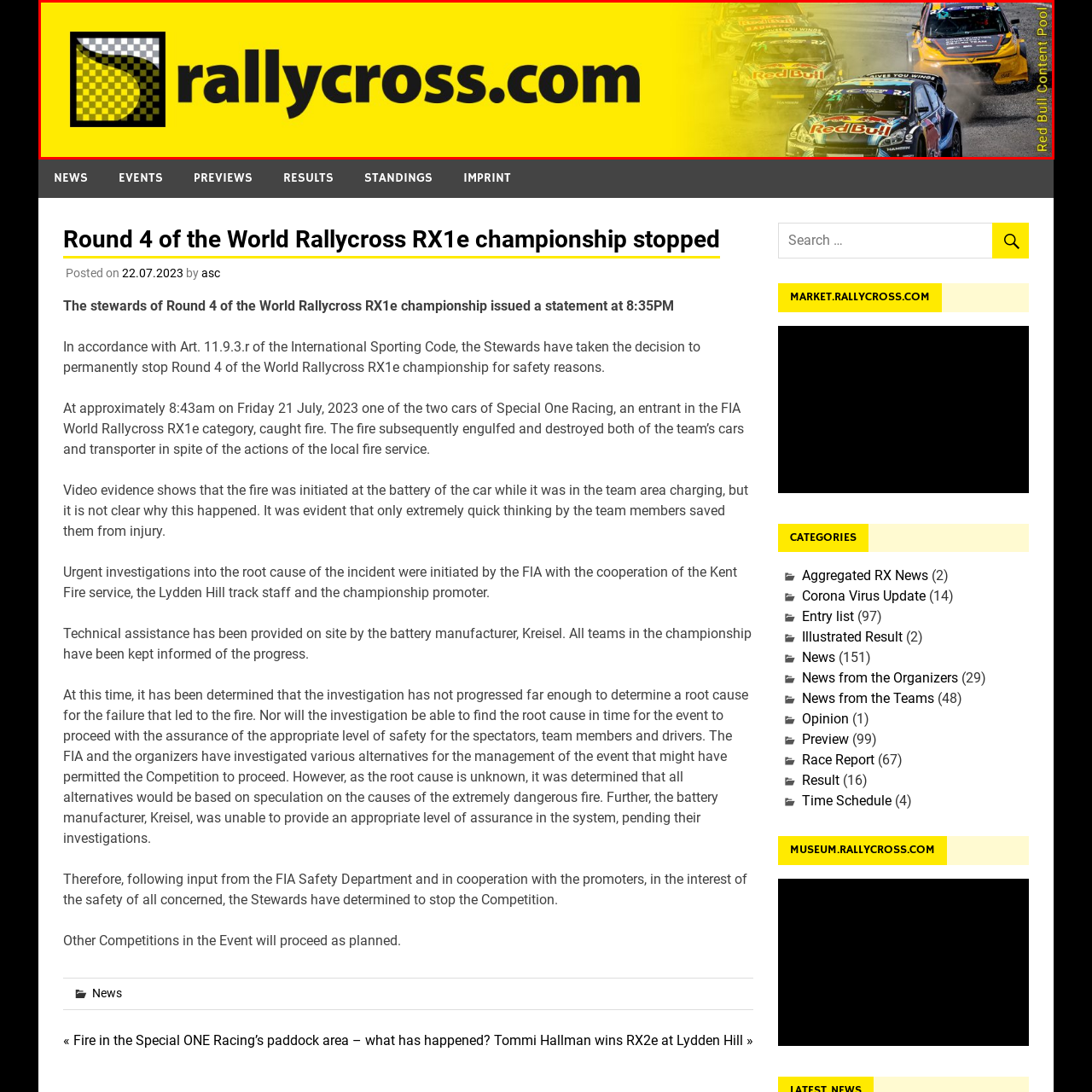Describe the contents of the image that is surrounded by the red box in a detailed manner.

The image features a vibrant banner for the website rallycross.com, set against a bright yellow background. Prominently displayed is the website's logo, showcasing a stylized checkered flag within a square, which symbolizes racing and excitement. To the right, a dynamic action shot captures a series of rallycross cars in motion, highlighting the thrill of motorsport as they navigate a muddy track. The logo and the image together encapsulate the adrenaline and competitive spirit of rallycross racing, making it an engaging visual for fans of the sport.